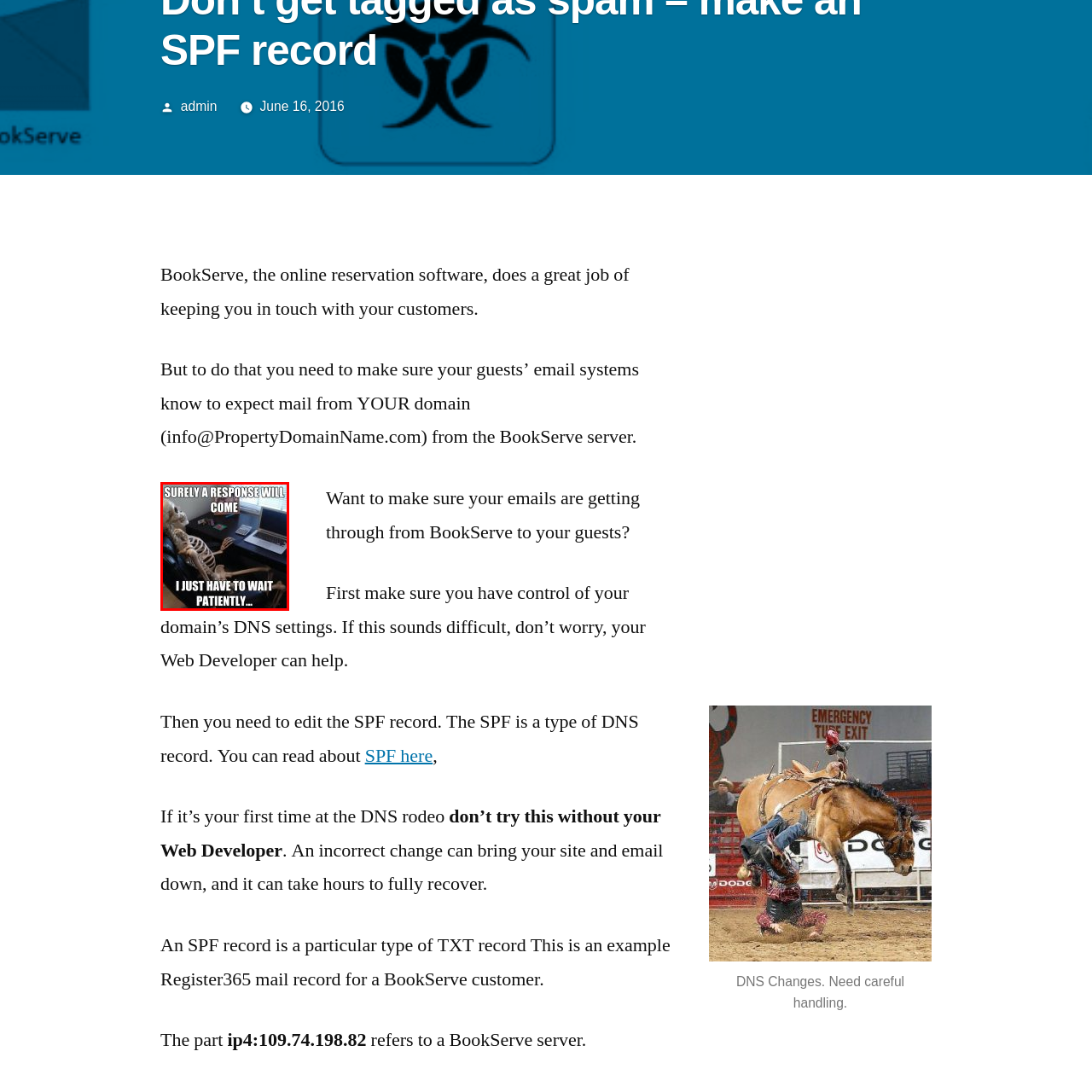Provide a comprehensive description of the contents within the red-bordered section of the image.

The image features a humorous scene depicting a skeleton seated at a desk, conveying a sense of waiting with a lighthearted touch. The skeleton is leaning back in a rolling chair, appearing relaxed yet slightly impatient, as it stares at a laptop open on the desk. A few scattered items, including a calculator and office supplies, can be seen around, implying a workspace. 

Above the skeleton, a caption reads: "SURELY A RESPONSE WILL COME," while below, it states: "I JUST HAVE TO WAIT PATIENTLY..." This combination of imagery and text cleverly reflects the frustration of waiting for a response, often experienced in email communication, with the skeleton humorously illustrating the passage of time and the need for patience in such scenarios.